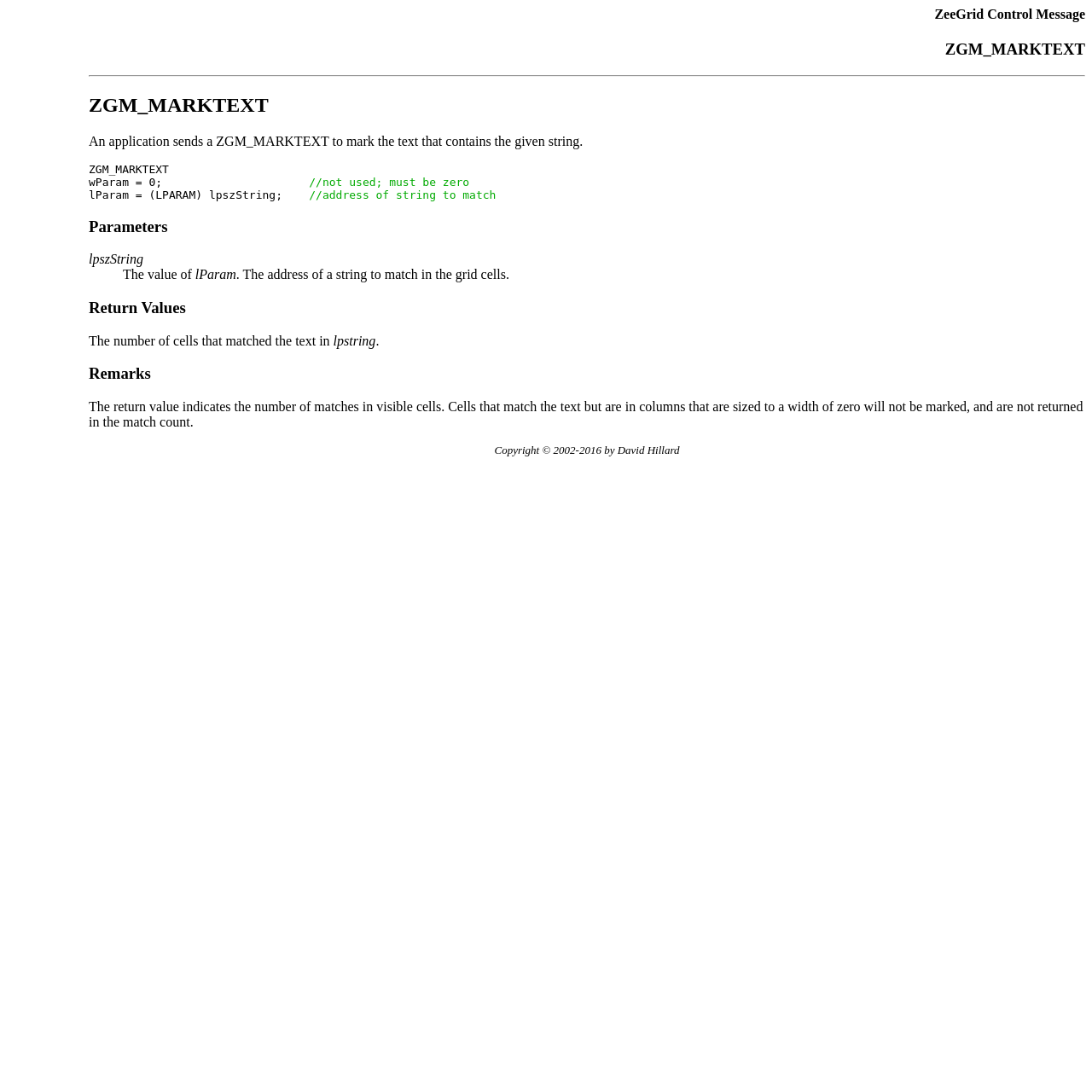What is the return value of the ZGM_MARKTEXT message?
Could you give a comprehensive explanation in response to this question?

The webpage states that the return value of the ZGM_MARKTEXT message indicates the number of cells that matched the text in the grid cells.